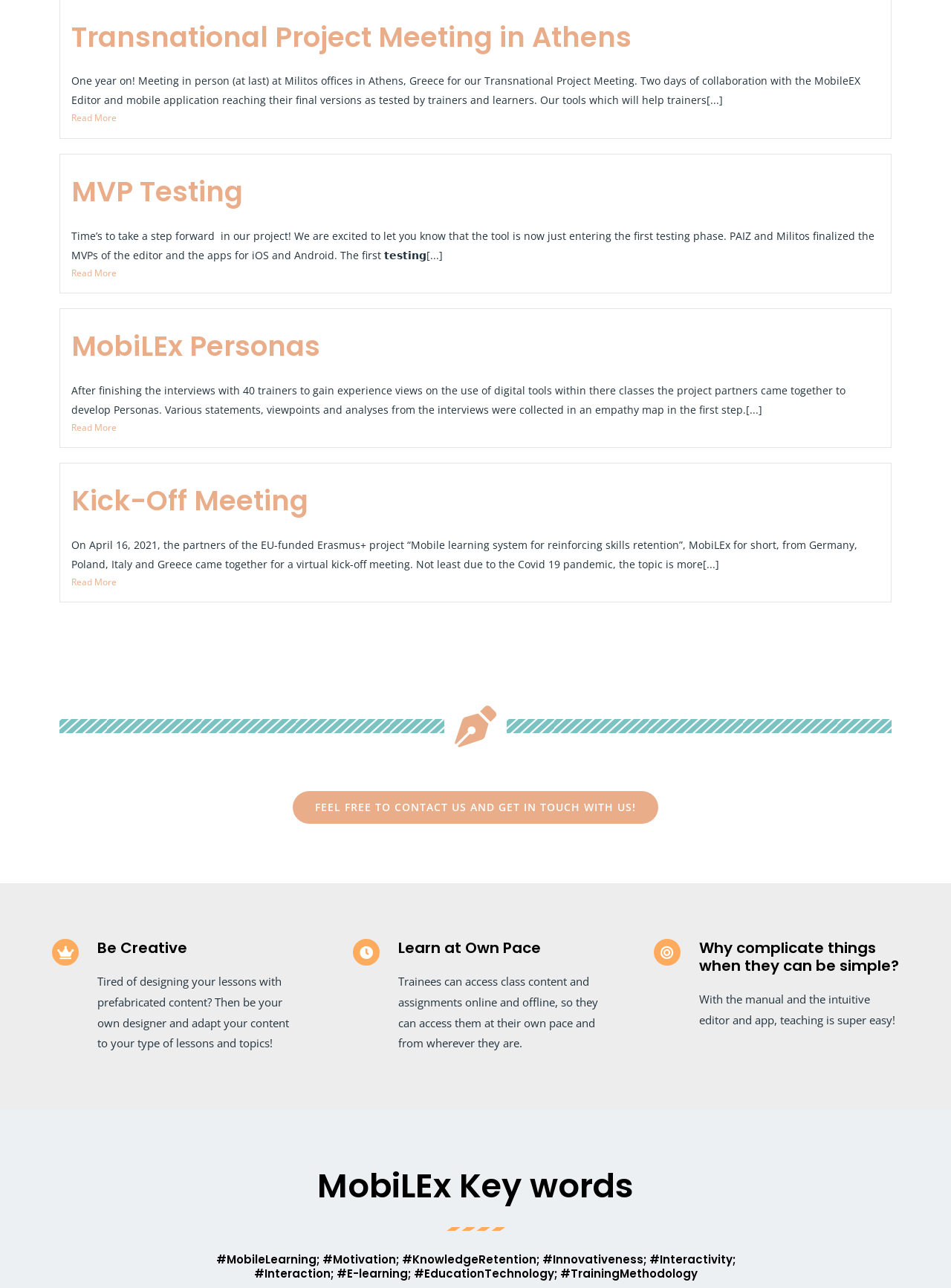Could you provide the bounding box coordinates for the portion of the screen to click to complete this instruction: "Learn more about MobiLEx Personas"?

[0.075, 0.254, 0.337, 0.284]